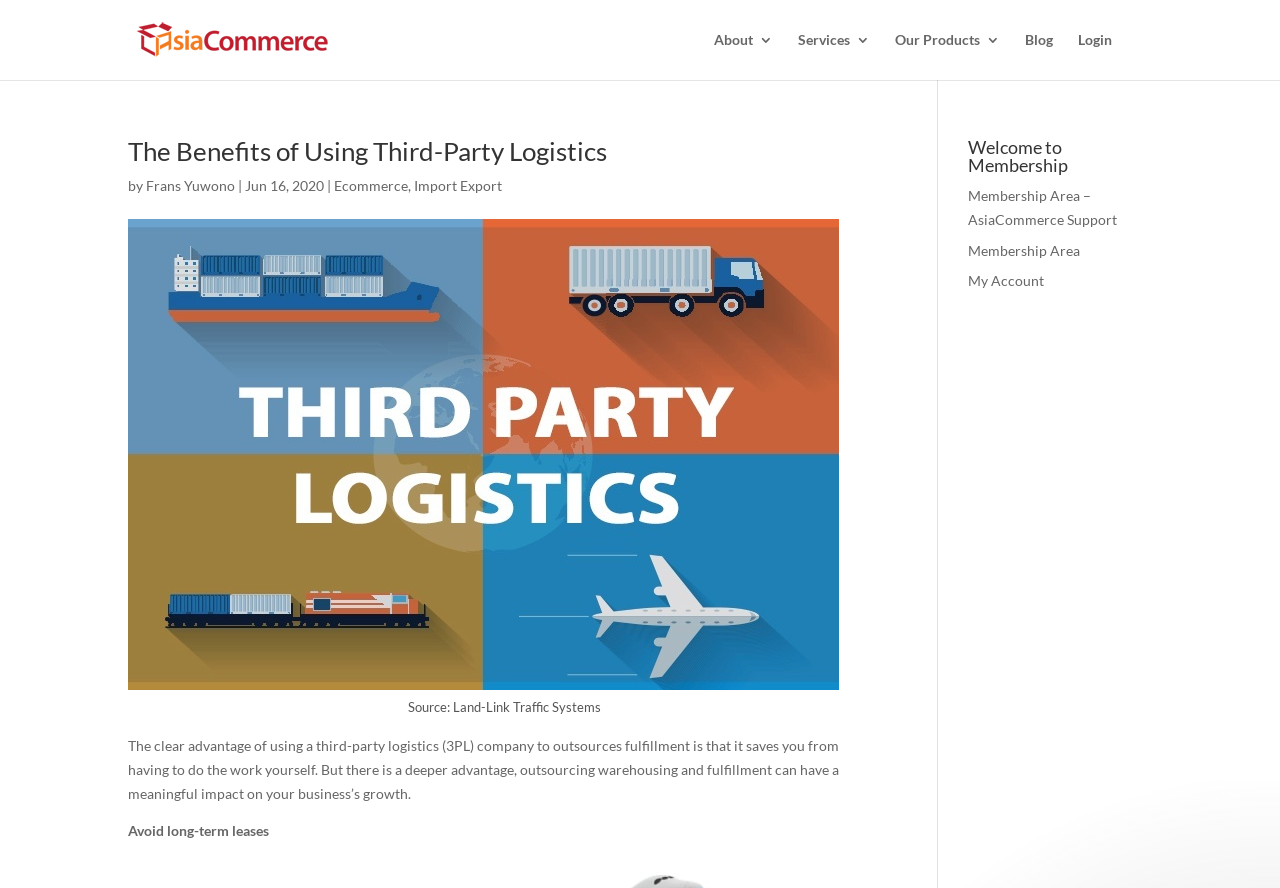Determine the bounding box for the UI element that matches this description: "My Account".

[0.756, 0.307, 0.816, 0.326]